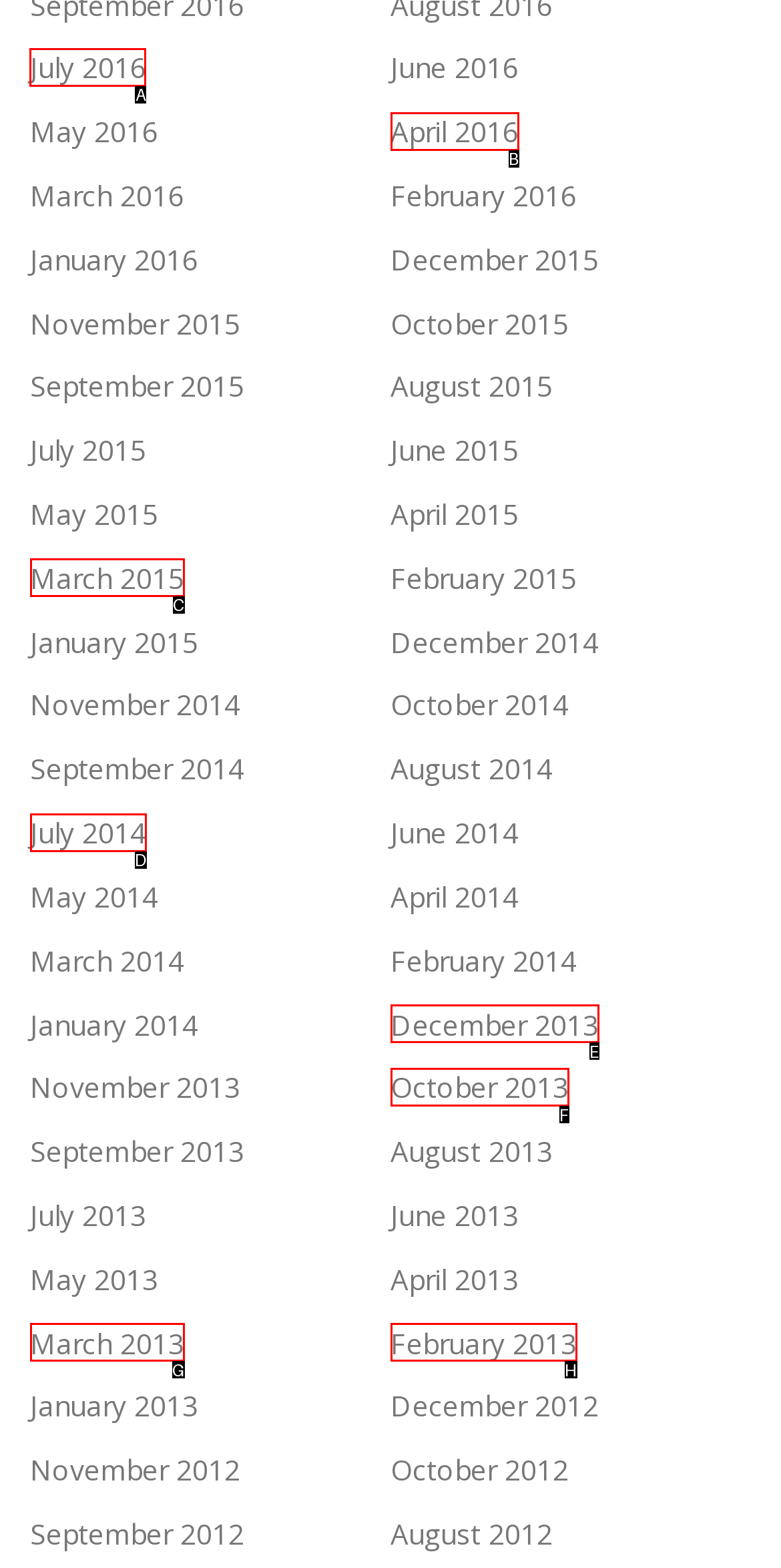Determine the letter of the UI element I should click on to complete the task: View July 2016 archives from the provided choices in the screenshot.

A